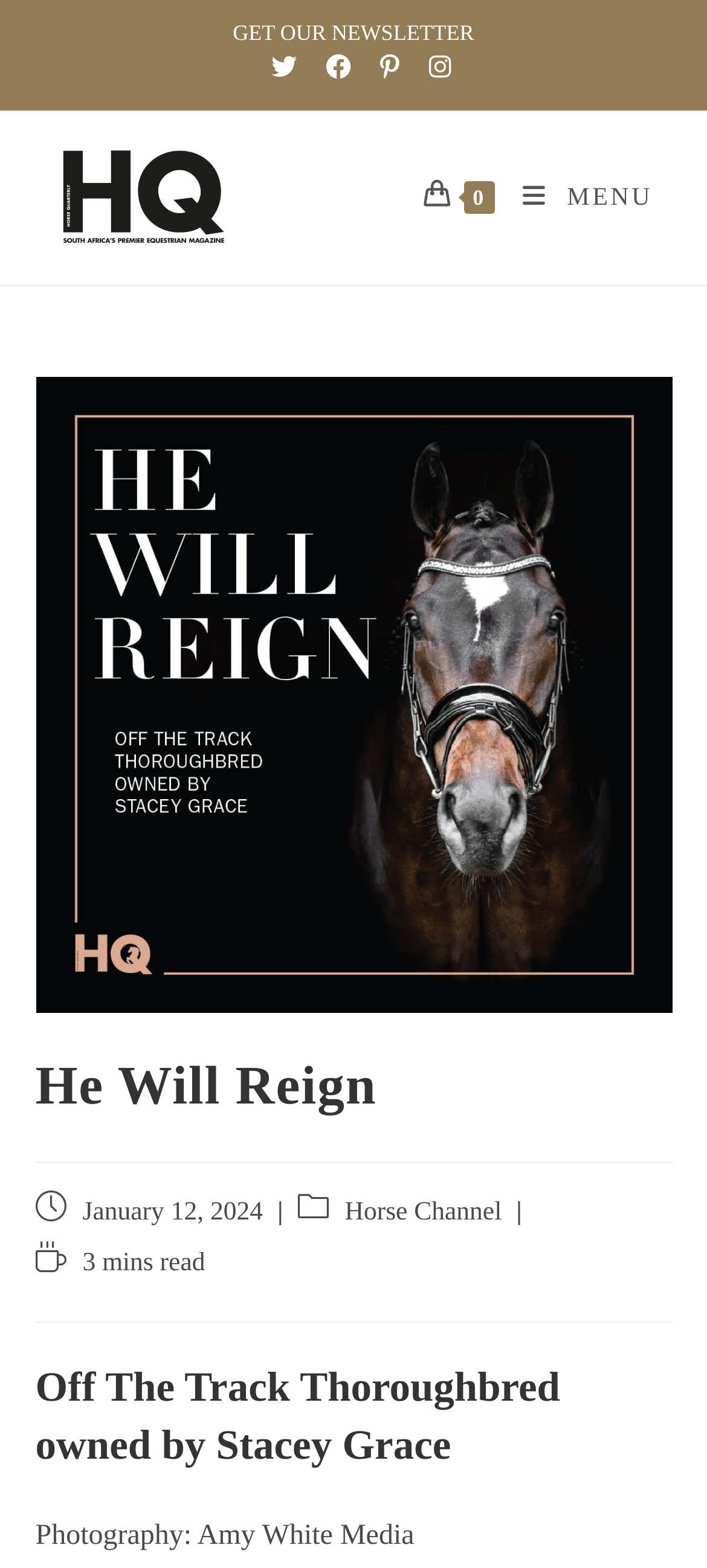Look at the image and write a detailed answer to the question: 
What is the name of the magazine?

I found the link element with the text 'HQ Magazine' and an associated image with the same description, indicating that it is the name of the magazine.